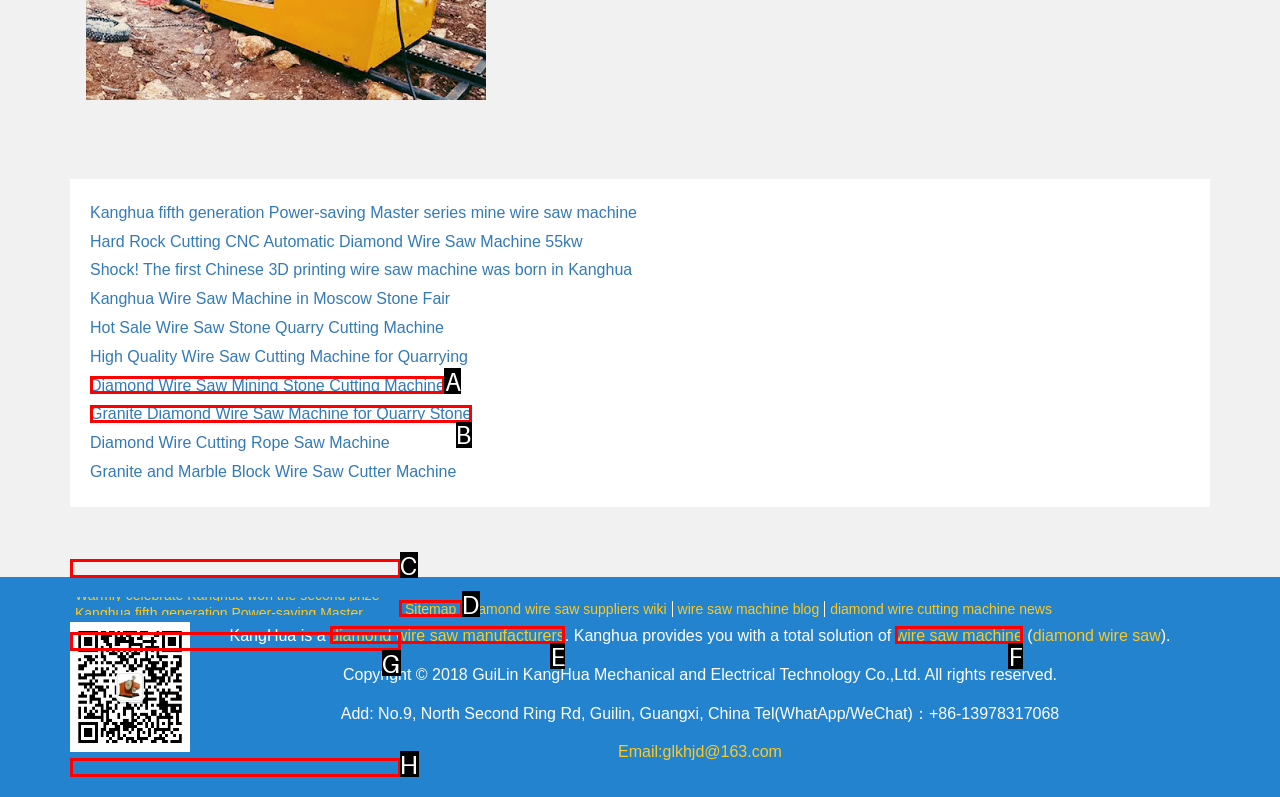Tell me which one HTML element I should click to complete the following task: View the Sitemap Answer with the option's letter from the given choices directly.

D